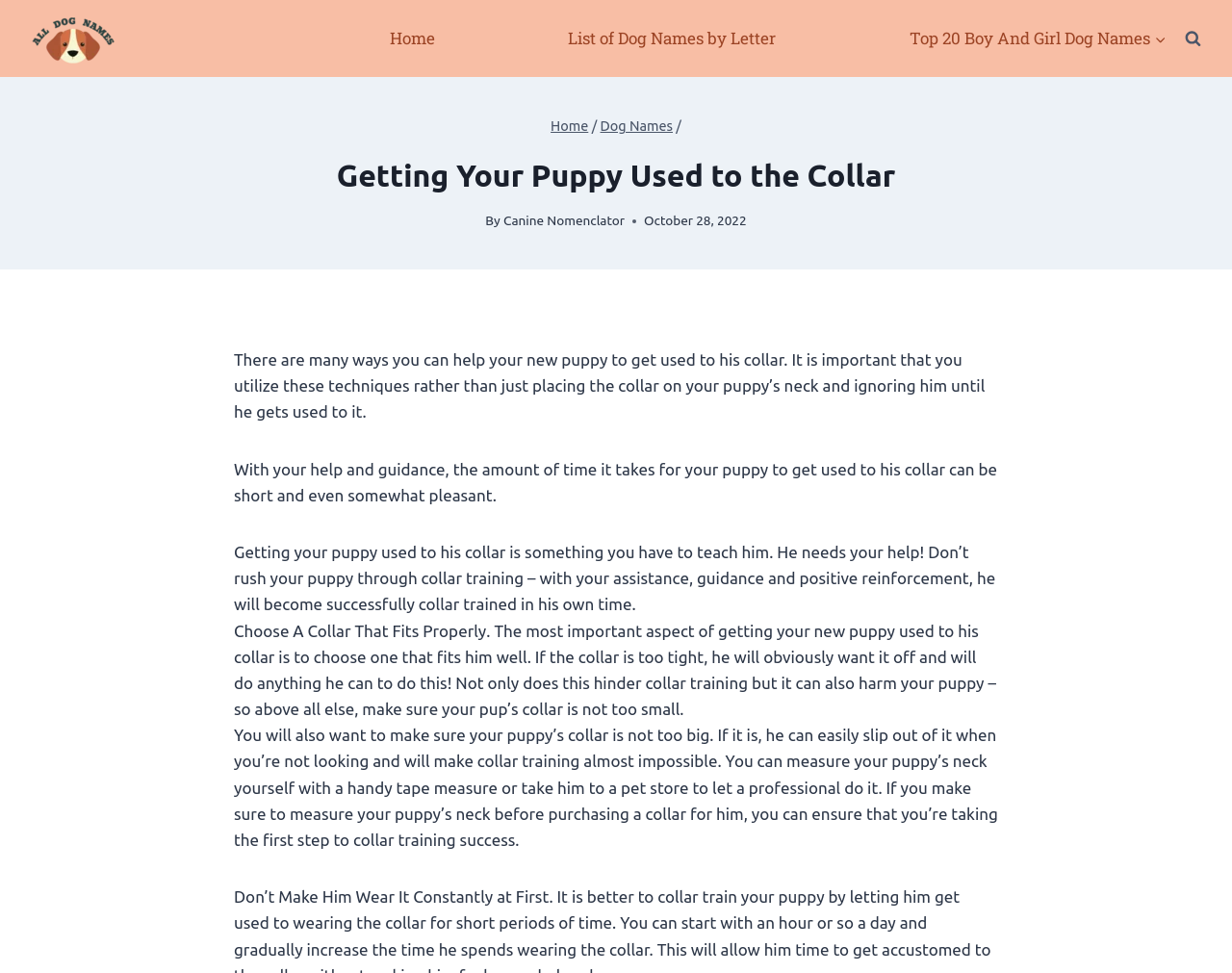What is the importance of choosing a collar that fits properly?
Give a single word or phrase answer based on the content of the image.

To prevent harm and hinder collar training